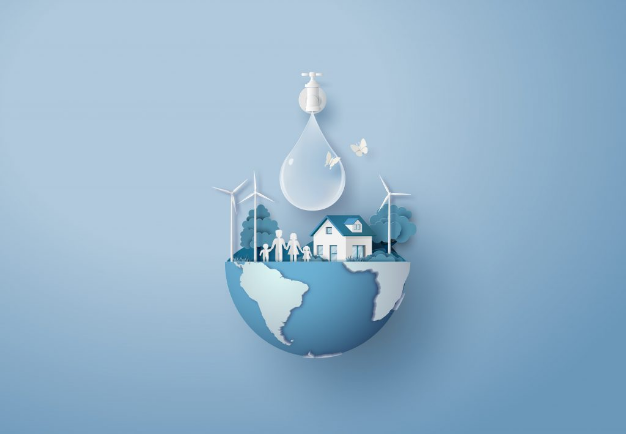Convey all the details present in the image.

The image visually represents the concept of water conservation and its impact on carbon emissions. At the center, there's a globe depicted in soft blue tones, symbolizing earth. Above it, a large, stylized water droplet suspended from a faucet emphasizes the significance of water. Surrounding the globe are illustrations of renewable energy sources: wind turbines alongside a representation of a house nestled among trees, conveying a harmonious relationship between nature, humanity, and sustainability. The overall imagery evokes a sense of unity and awareness about environmental responsibility, reinforcing the crucial message that conserving water can lead to positive changes for the planet's health. This aligns with the article's theme, "How can saving water cut carbon emissions?" showcasing the essential link between resource conservation and climate action.